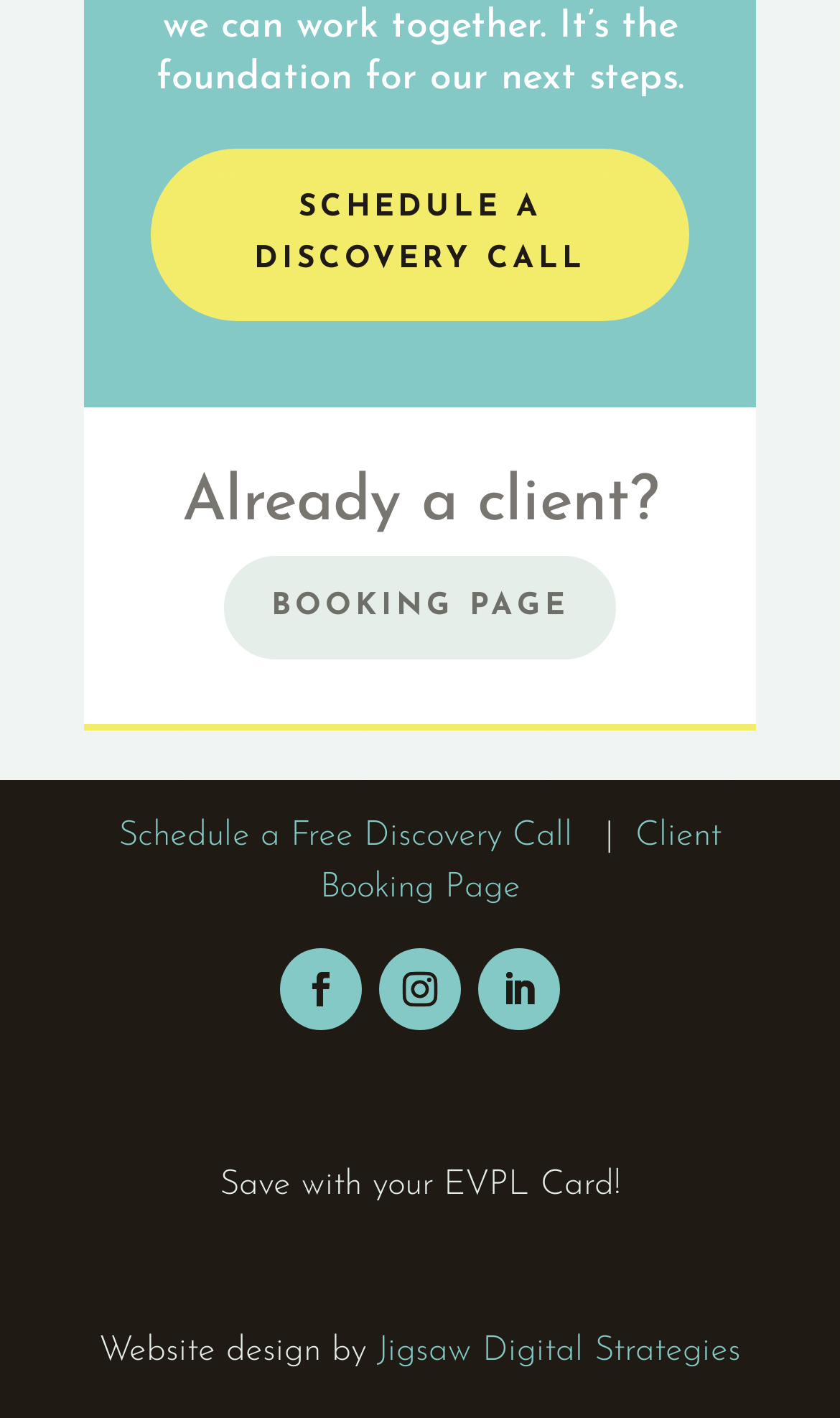Pinpoint the bounding box coordinates of the clickable area necessary to execute the following instruction: "Book a call". The coordinates should be given as four float numbers between 0 and 1, namely [left, top, right, bottom].

[0.267, 0.392, 0.733, 0.465]